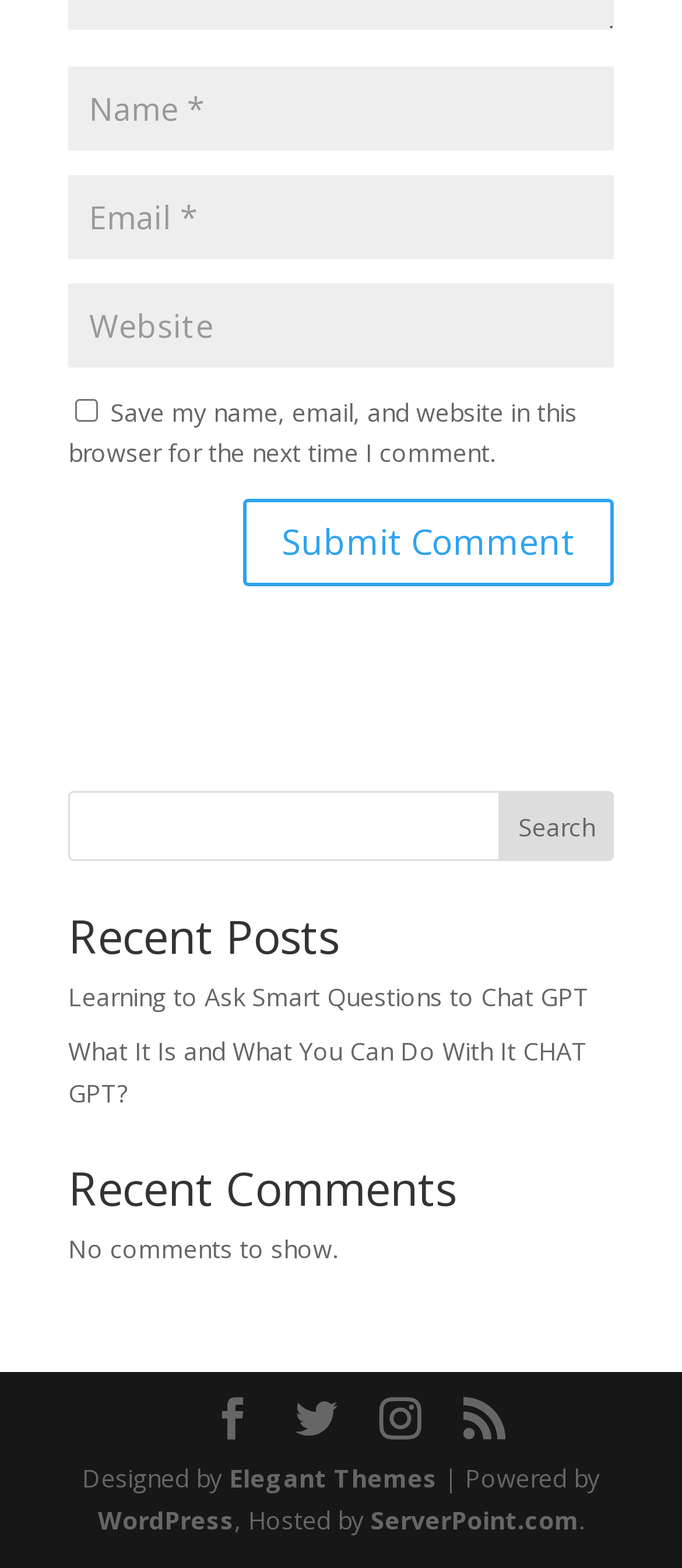Show me the bounding box coordinates of the clickable region to achieve the task as per the instruction: "Submit a comment".

[0.356, 0.318, 0.9, 0.374]